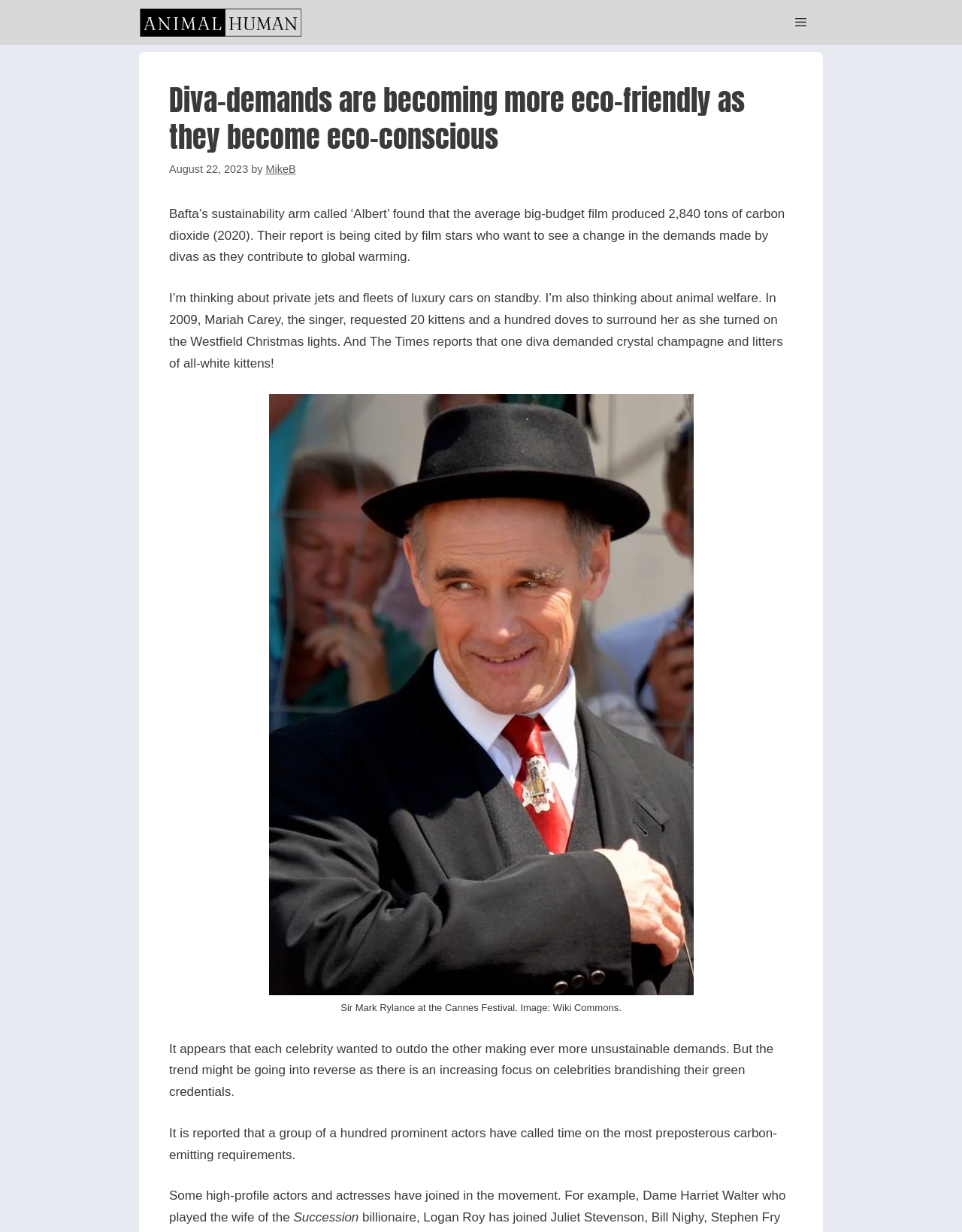Identify and provide the main heading of the webpage.

Diva-demands are becoming more eco-friendly as they become eco-conscious